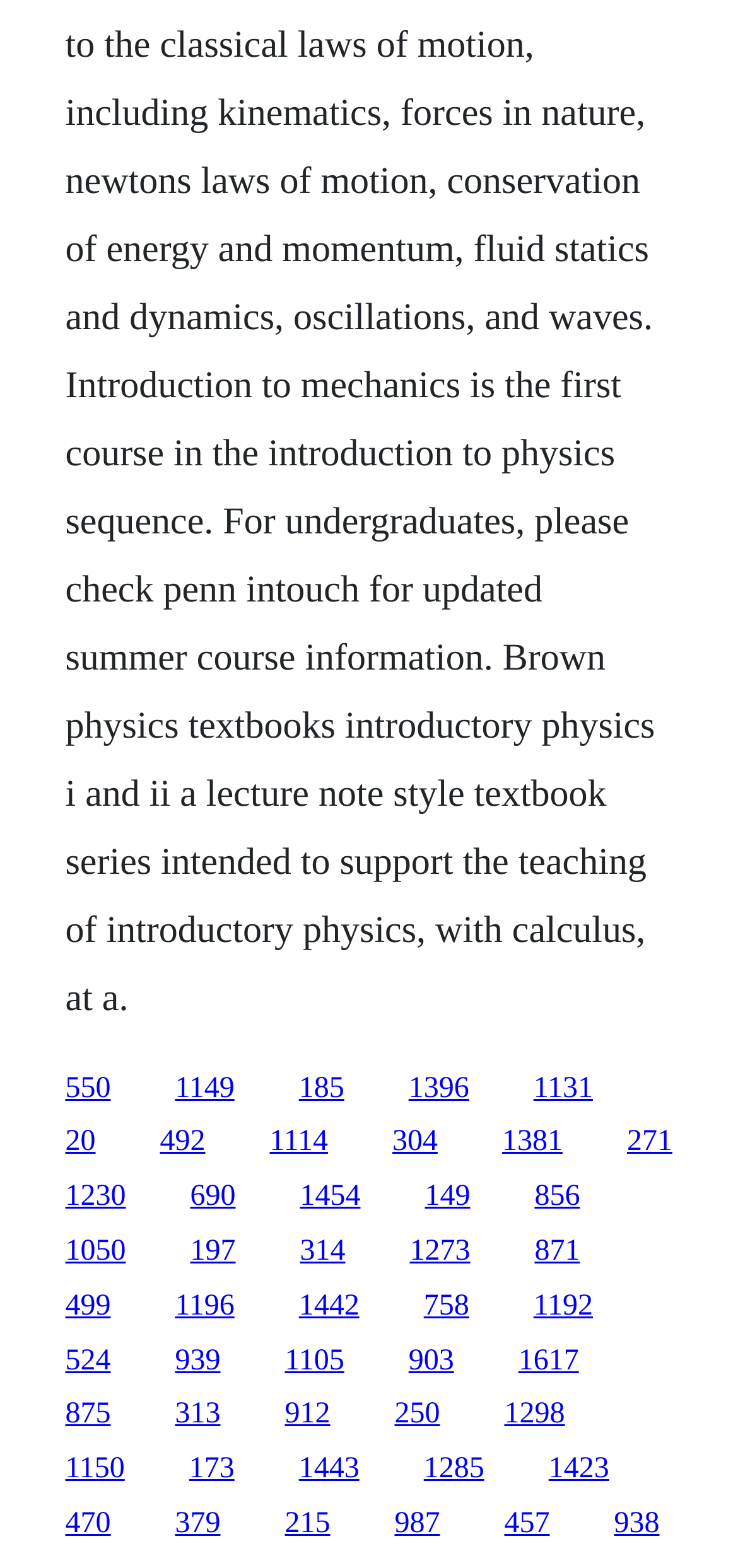How many links are on the webpage?
Look at the image and respond with a one-word or short-phrase answer.

27